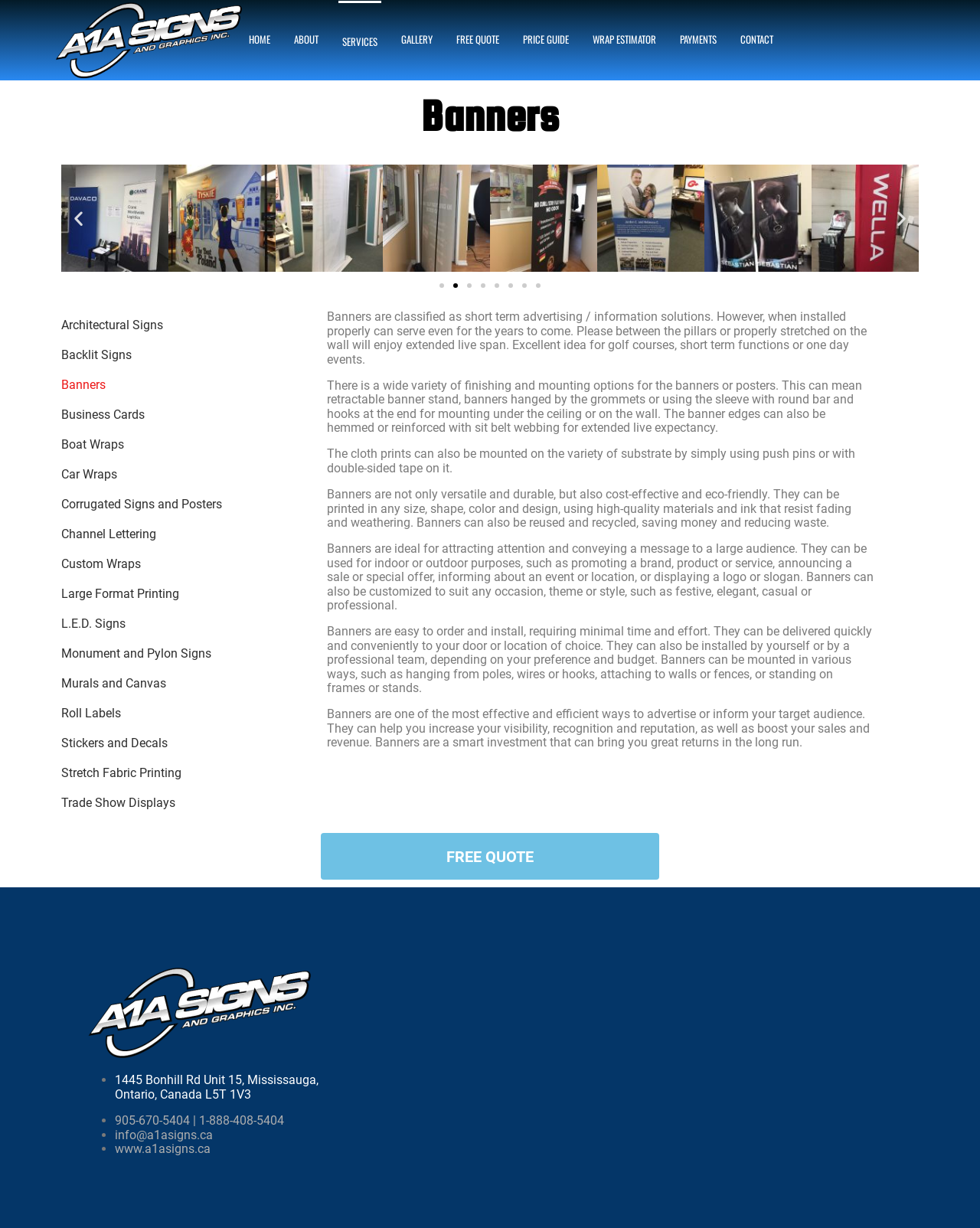What is the address of the company?
Craft a detailed and extensive response to the question.

I found the address of the company by looking at the text at the bottom of the webpage, which specifies the address as '1445 Bonhill Rd Unit 15, Mississauga, Ontario, Canada L5T 1V3'.